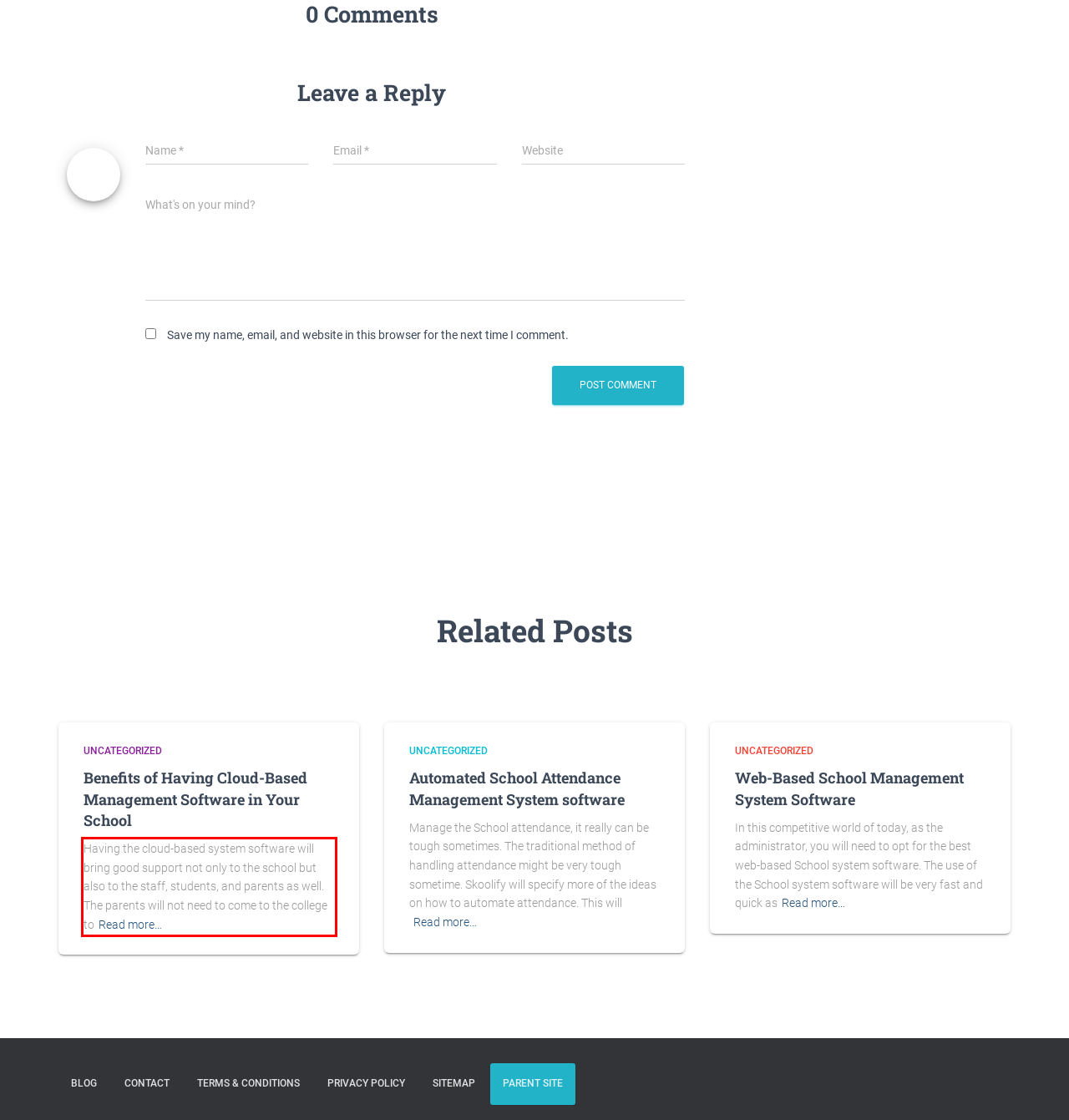Please analyze the provided webpage screenshot and perform OCR to extract the text content from the red rectangle bounding box.

Having the cloud-based system software will bring good support not only to the school but also to the staff, students, and parents as well. The parents will not need to come to the college toRead more…